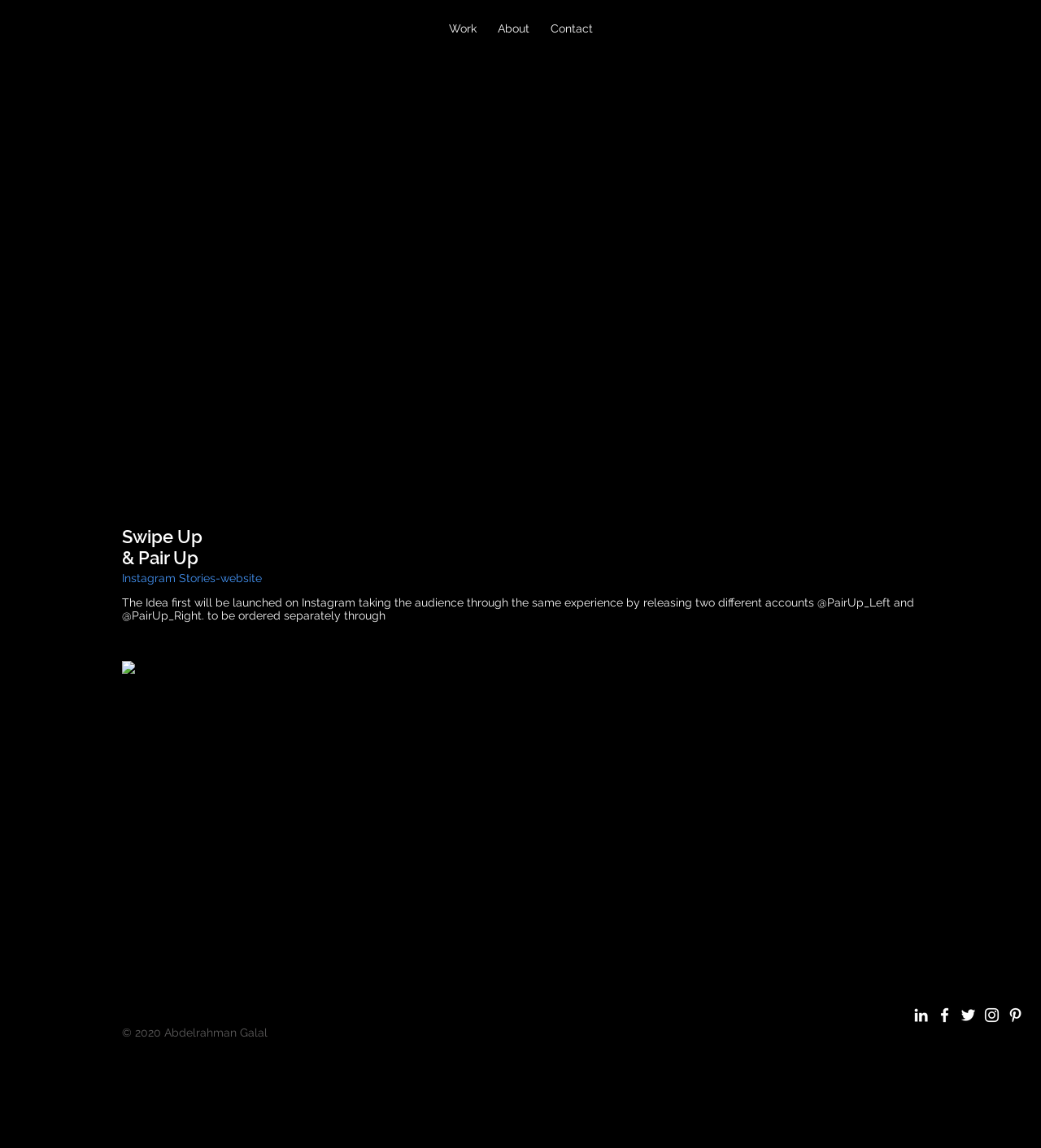Provide an in-depth caption for the contents of the webpage.

The webpage is titled "Pair-it-Up | AG" and has a navigation section at the top center with three links: "Work", "About", and "Contact". Below the navigation section, there are two headings "Swipe Up" and "& Pair Up" positioned side by side. 

Under the headings, there is a brief description "Instagram Stories-website" followed by a longer paragraph of text explaining the idea of launching two different accounts on Instagram, @PairUp_Left and @PairUp_Right, to be ordered separately. 

To the right of the paragraph, there is an image "PairUp Walk in my shoes-Digital.jpg". At the bottom right corner, there is a social bar with five links to social media platforms: LinkedIn, Facebook, Twitter, Instagram, and Pinterest, each represented by a white icon. 

At the very bottom of the page, there is a copyright notice "© 2020 Abdelrahman Galal" positioned at the center.